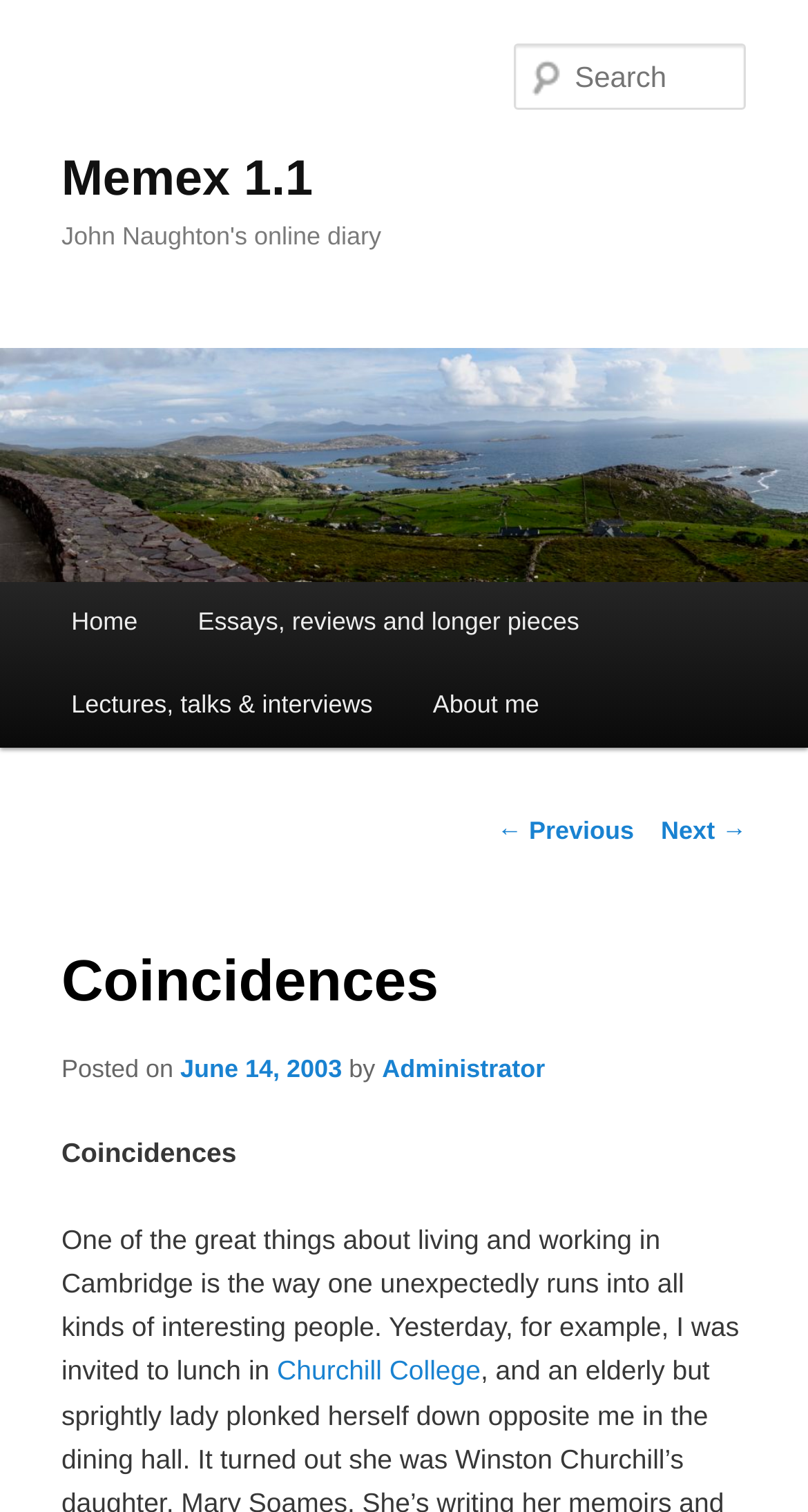What is the title of the post?
Look at the screenshot and respond with a single word or phrase.

Coincidences